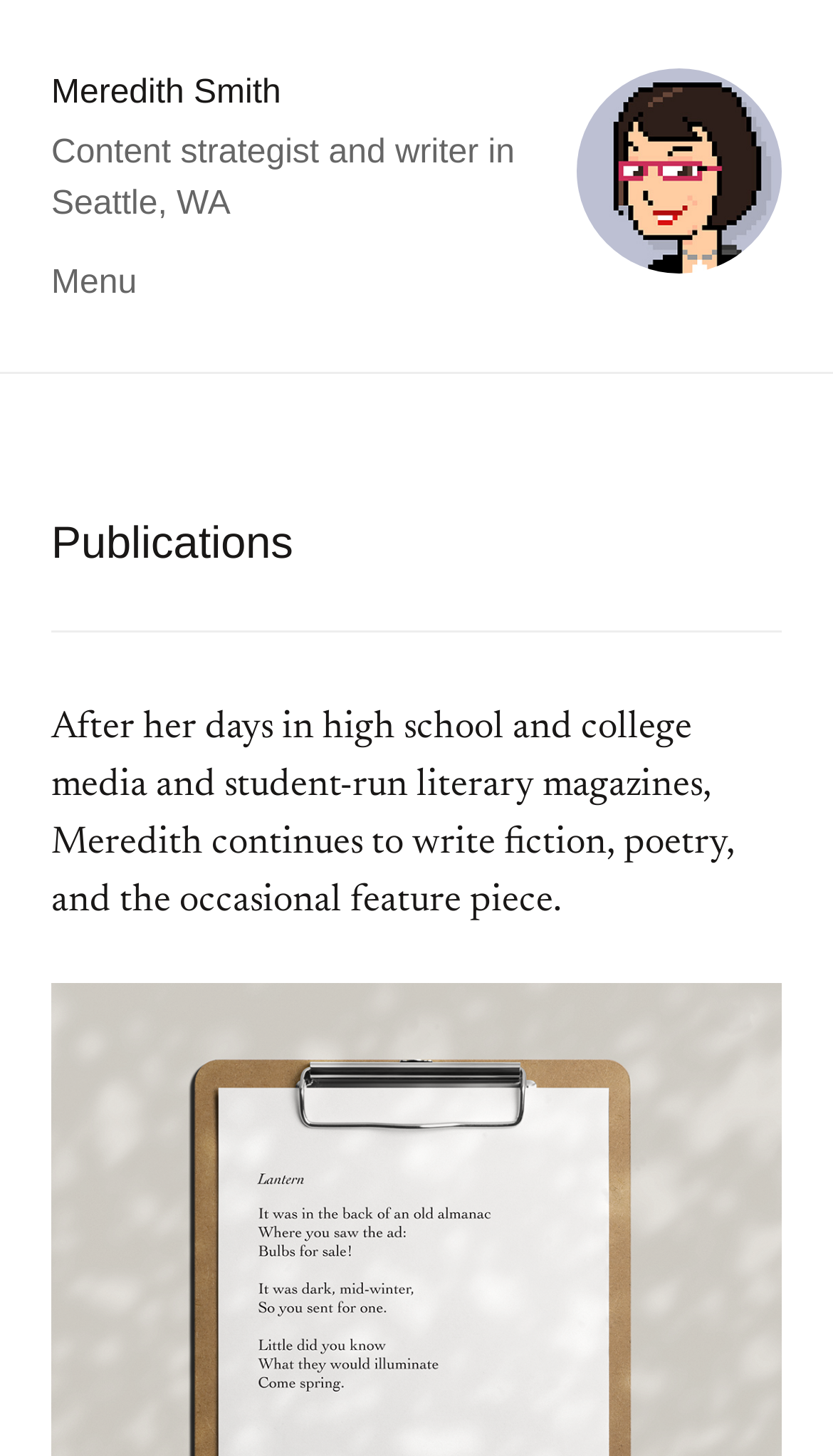Use the information in the screenshot to answer the question comprehensively: What is the location of the person mentioned?

The location of the person mentioned, Meredith Smith, is Seattle, WA, as indicated by the StaticText element 'Content strategist and writer in Seattle, WA'.